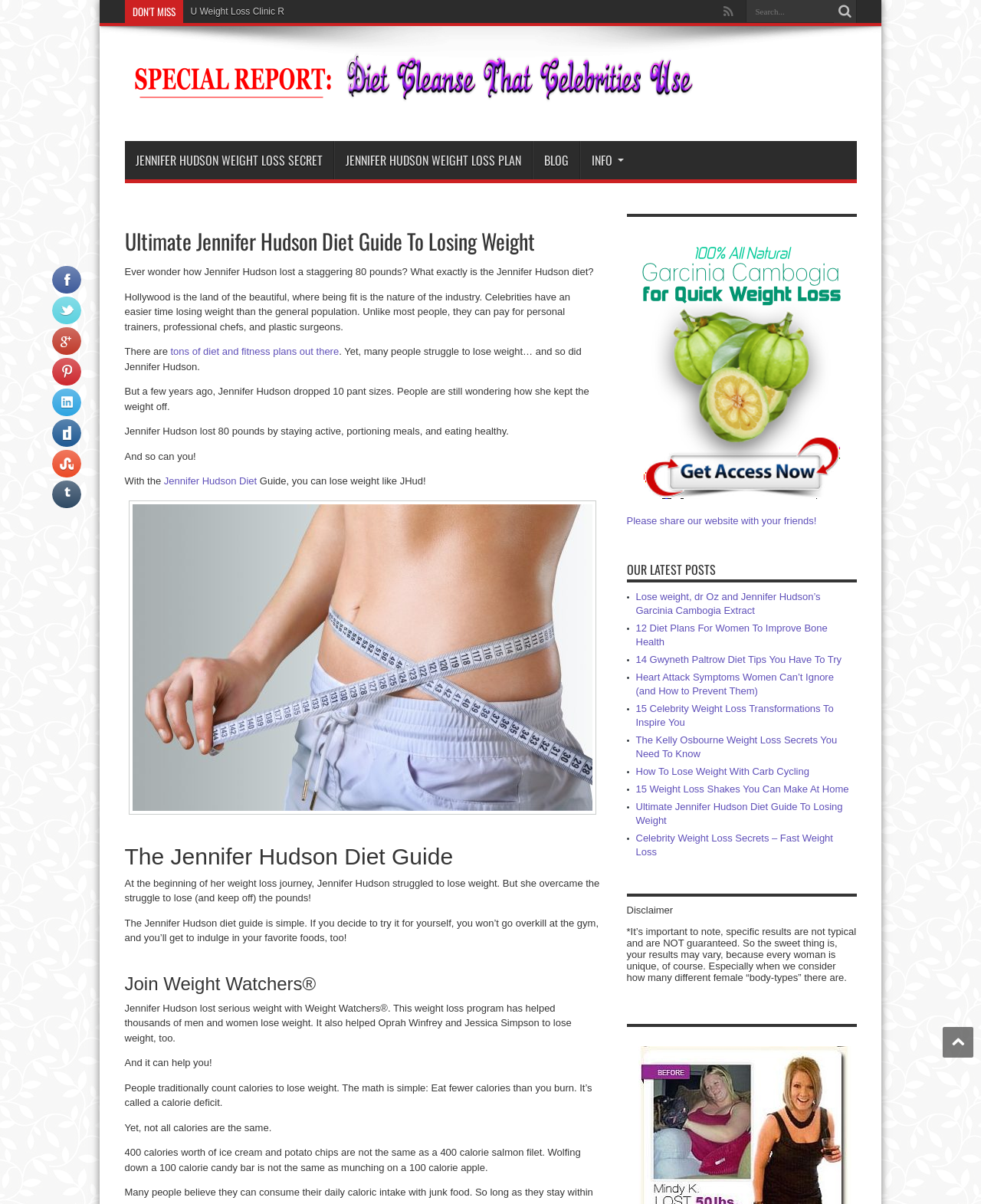Determine the bounding box coordinates of the region to click in order to accomplish the following instruction: "Learn about the Jennifer Hudson Diet Guide". Provide the coordinates as four float numbers between 0 and 1, specifically [left, top, right, bottom].

[0.127, 0.702, 0.611, 0.721]